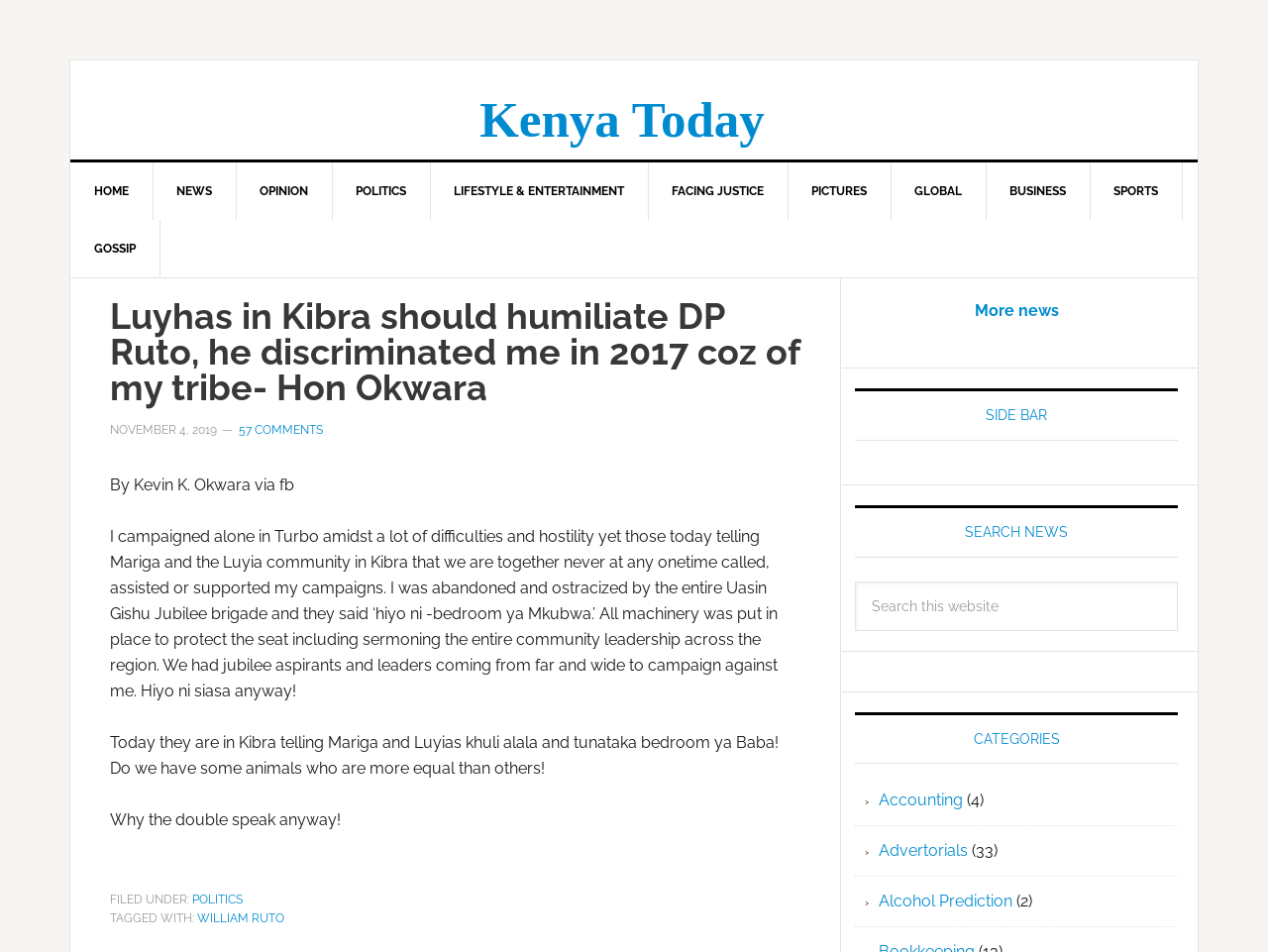Review the image closely and give a comprehensive answer to the question: How many comments does the main article have?

I found the answer by looking at the link element with the text '57 COMMENTS' below the main article's heading.